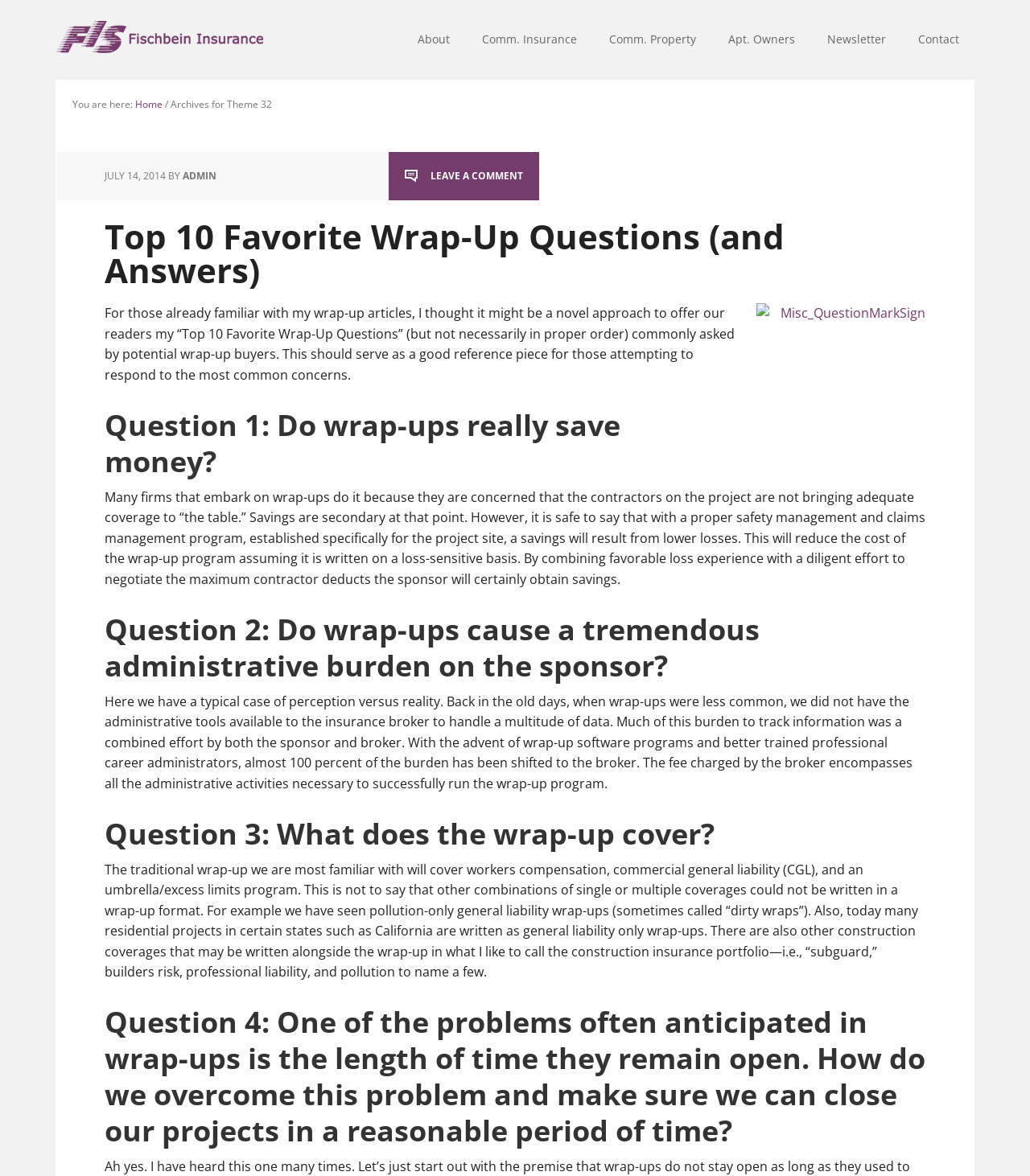Determine the bounding box coordinates for the UI element with the following description: "Fischbein Insurance". The coordinates should be four float numbers between 0 and 1, represented as [left, top, right, bottom].

[0.055, 0.0, 0.258, 0.068]